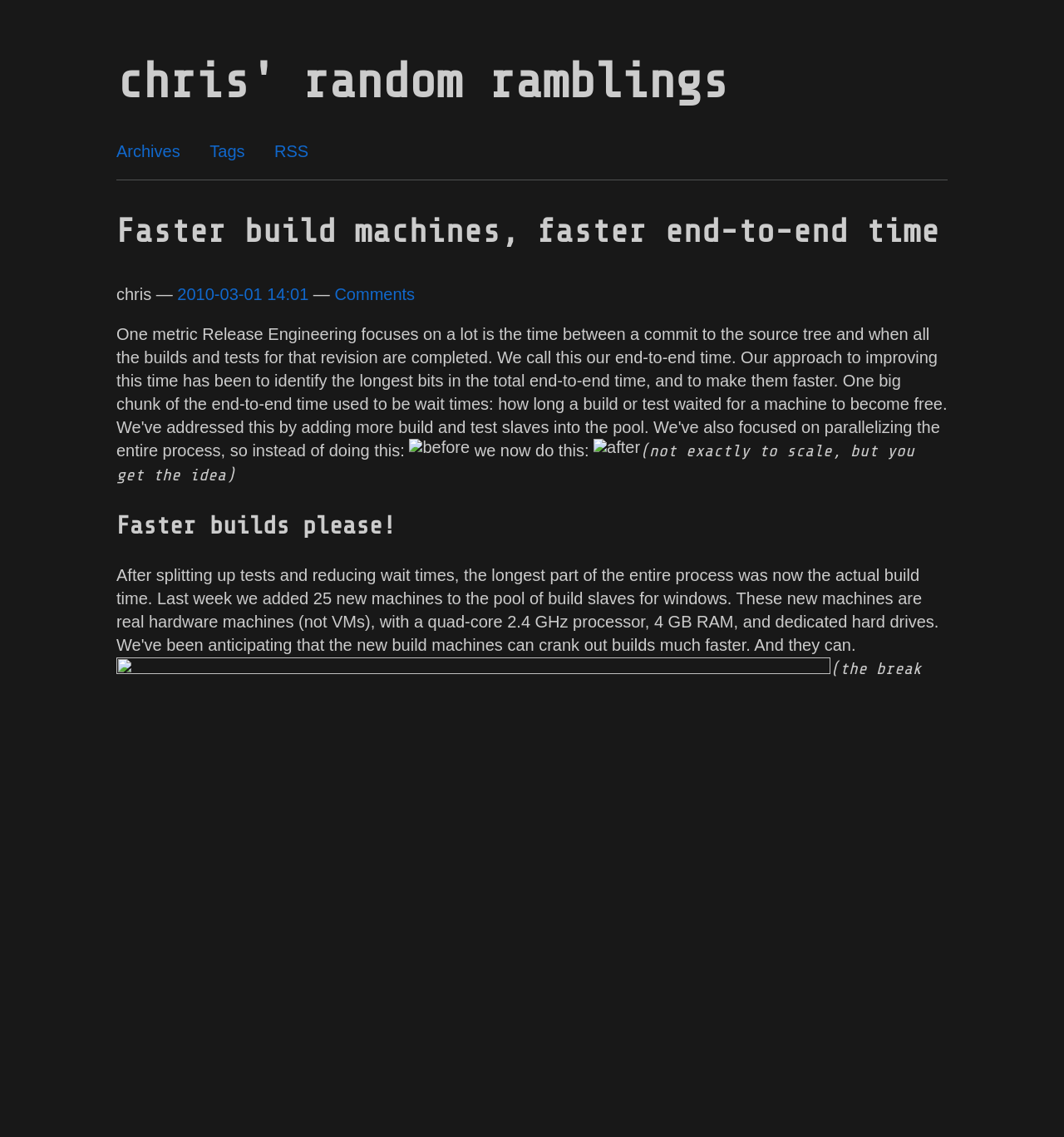Locate the UI element that matches the description BreakfastExpand in the webpage screenshot. Return the bounding box coordinates in the format (top-left x, top-left y, bottom-right x, bottom-right y), with values ranging from 0 to 1.

None